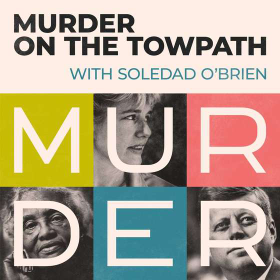What is the theme of the podcast?
Please provide a full and detailed response to the question.

The visual composition of the image, including the bold and modern style, striking color blocks, and images of diverse individuals, suggests a connection to the stories being told, which is likely related to real-life events, and the overall aesthetic is contemporary and engaging, inviting viewers to delve into the podcast's exploration of significant historical or societal issues, specifically crime investigation.